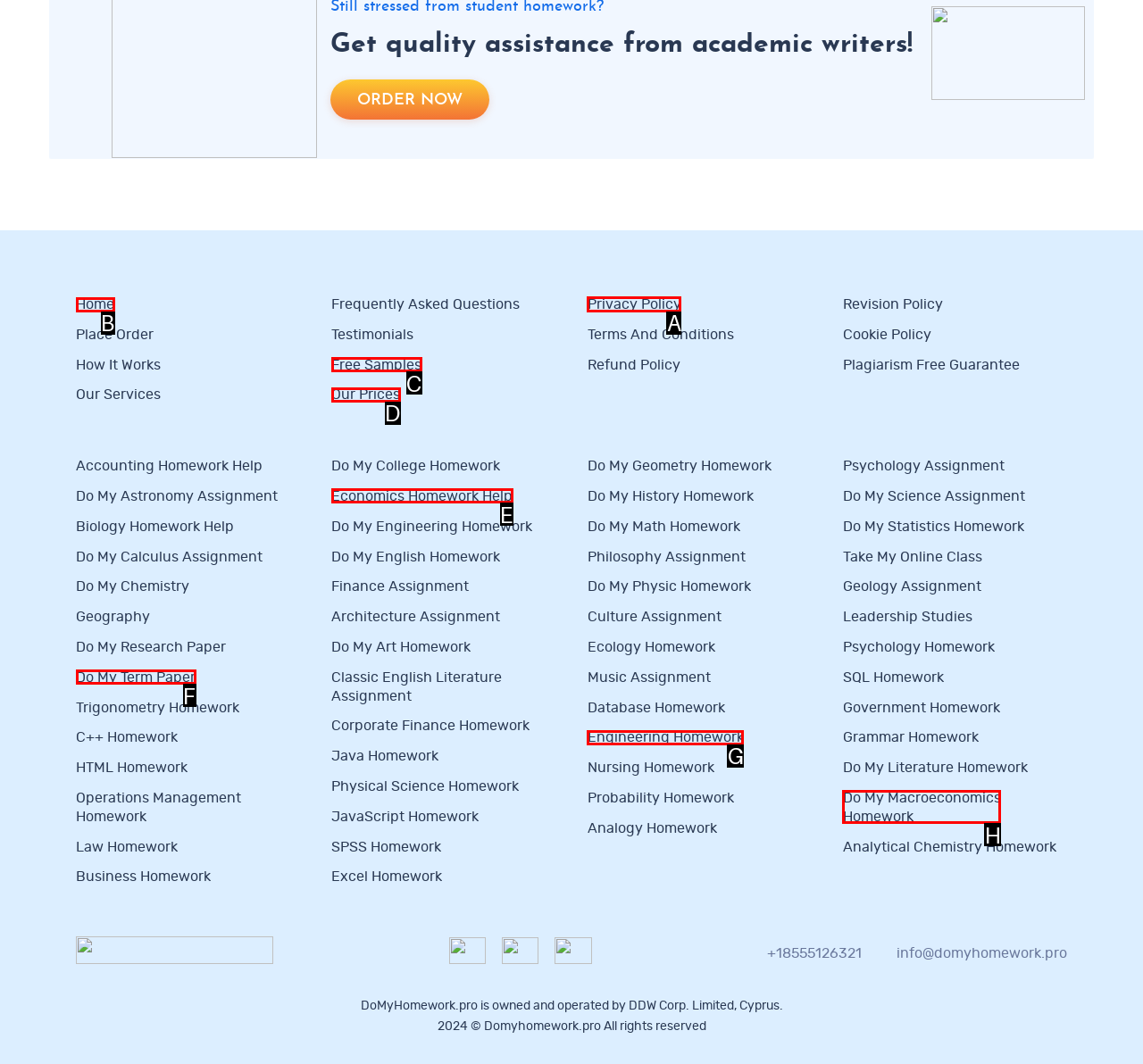Determine the appropriate lettered choice for the task: View Privacy Policy. Reply with the correct letter.

A